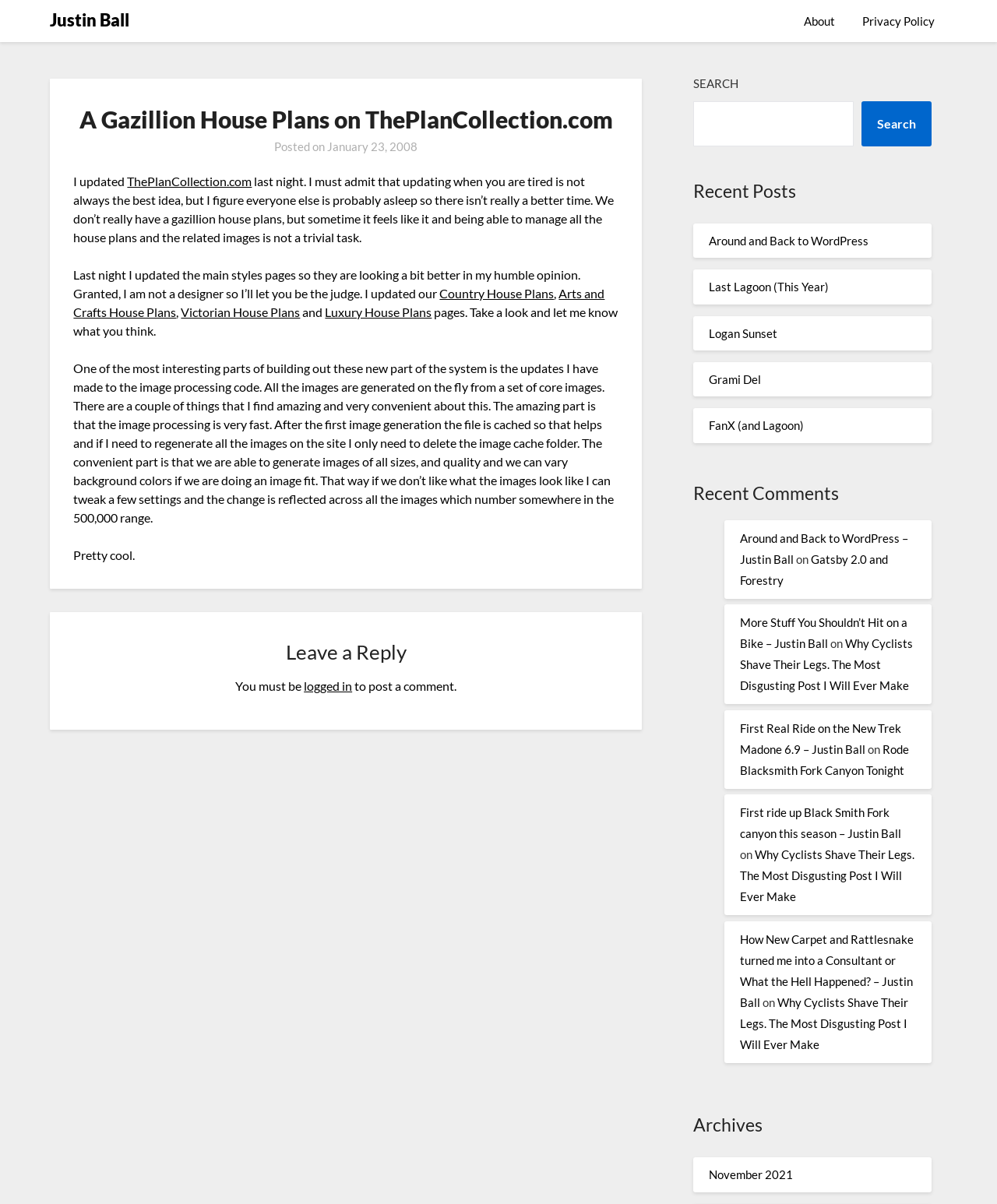What is the name of the search button?
Provide a detailed answer to the question using information from the image.

The search button is labeled as 'Search', which is located in the search section of the webpage. This button is used to initiate a search query.